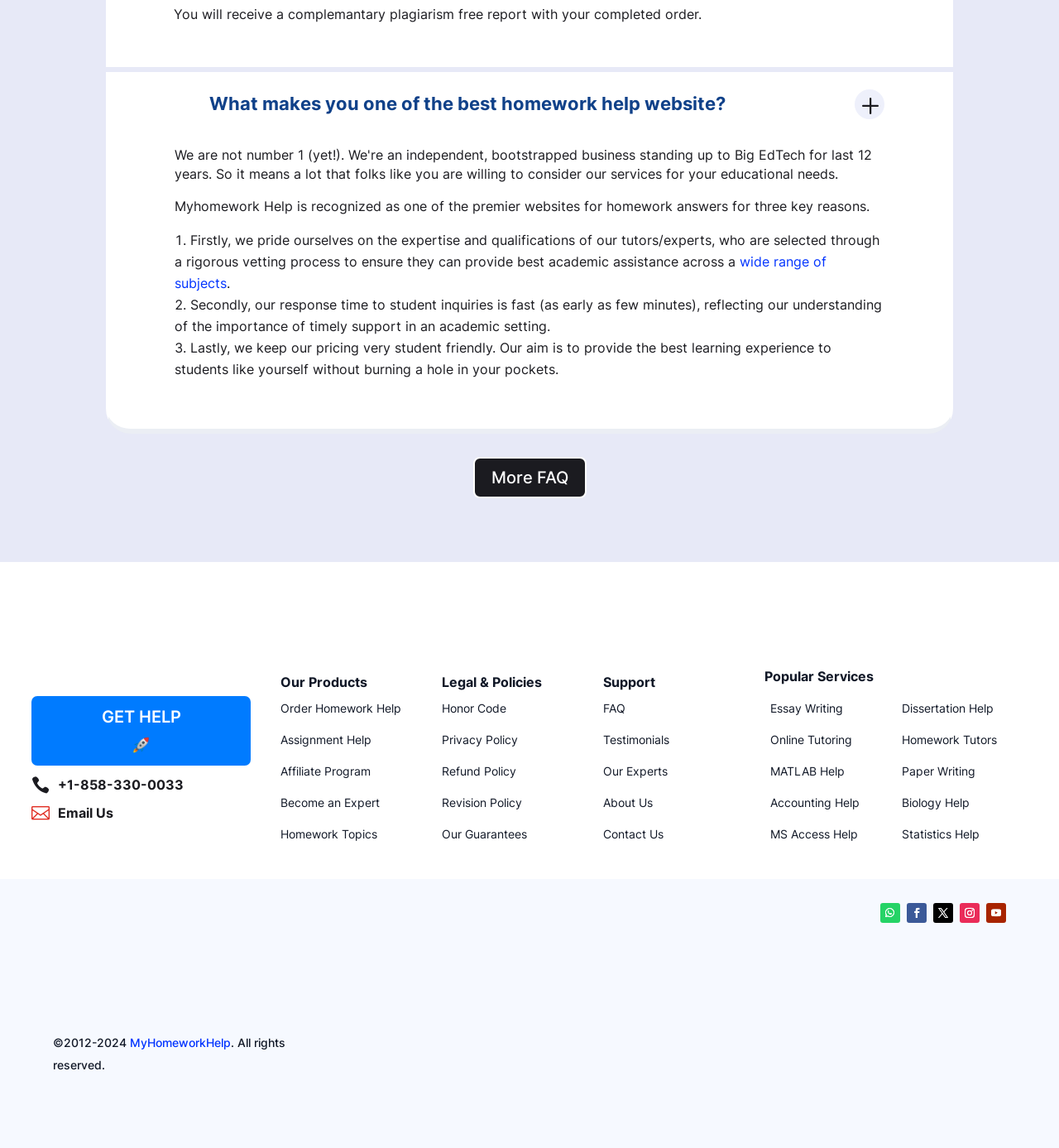Identify the bounding box coordinates of the specific part of the webpage to click to complete this instruction: "Click Order Homework Help".

[0.265, 0.61, 0.379, 0.623]